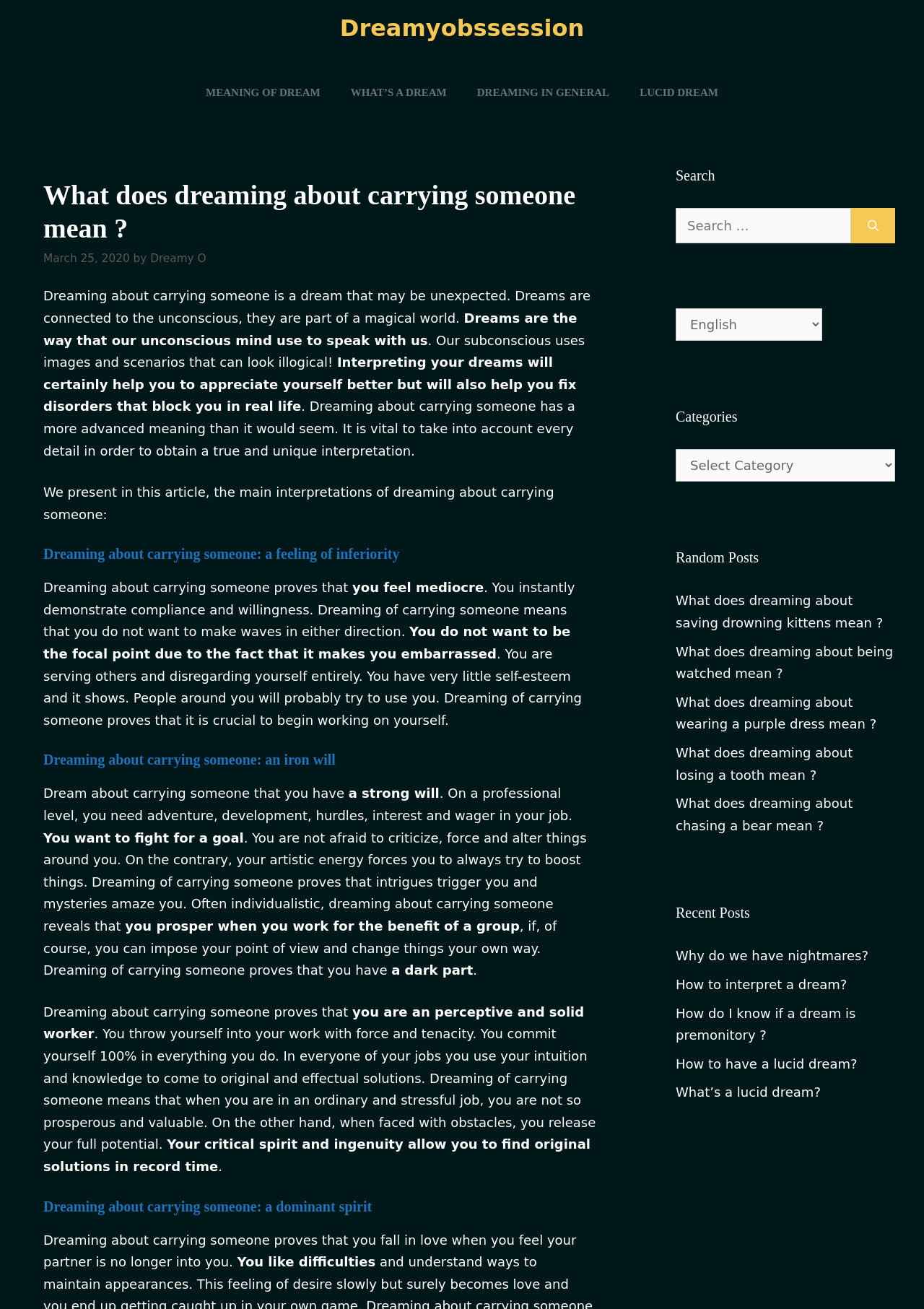What is the date of the article?
Using the screenshot, give a one-word or short phrase answer.

March 25, 2020